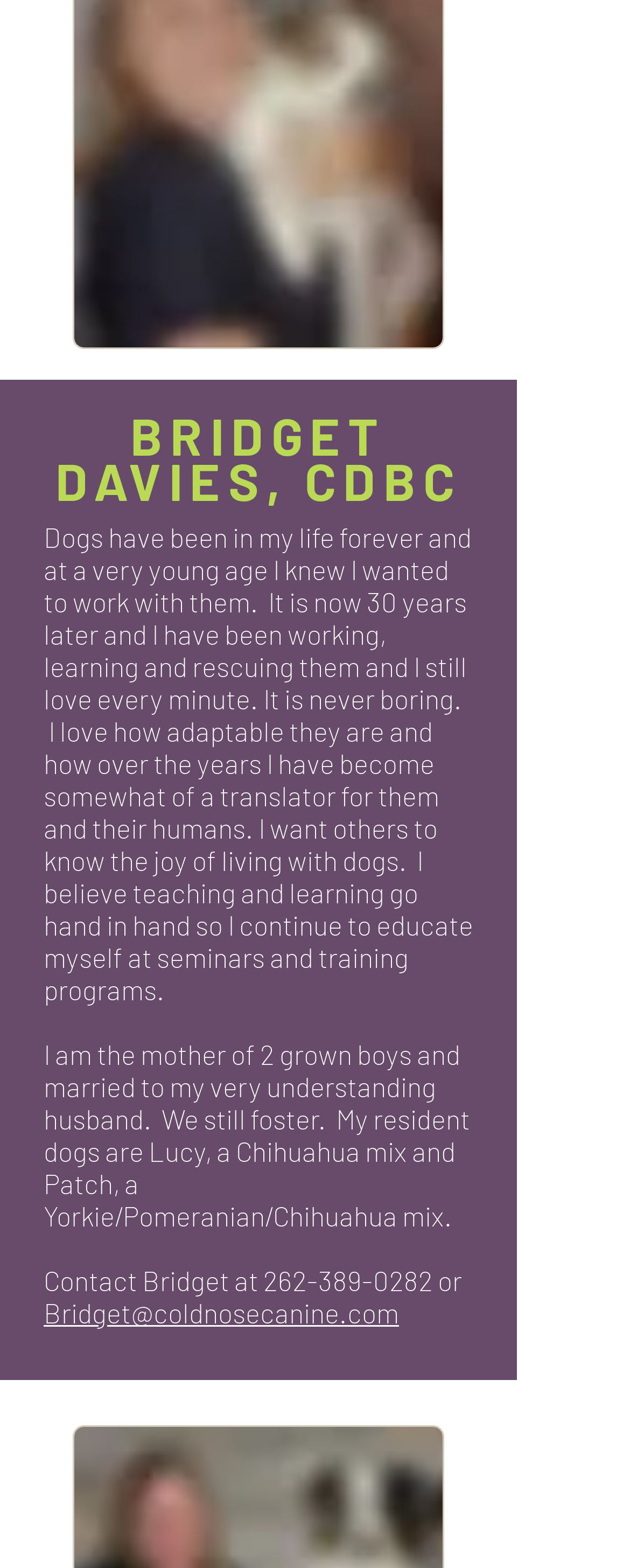What is Bridget's profession?
Please give a detailed answer to the question using the information shown in the image.

The webpage mentions that Bridget has been working with dogs for 30 years, and she wants to teach others about living with dogs, which suggests that her profession is related to dog training and rescue.